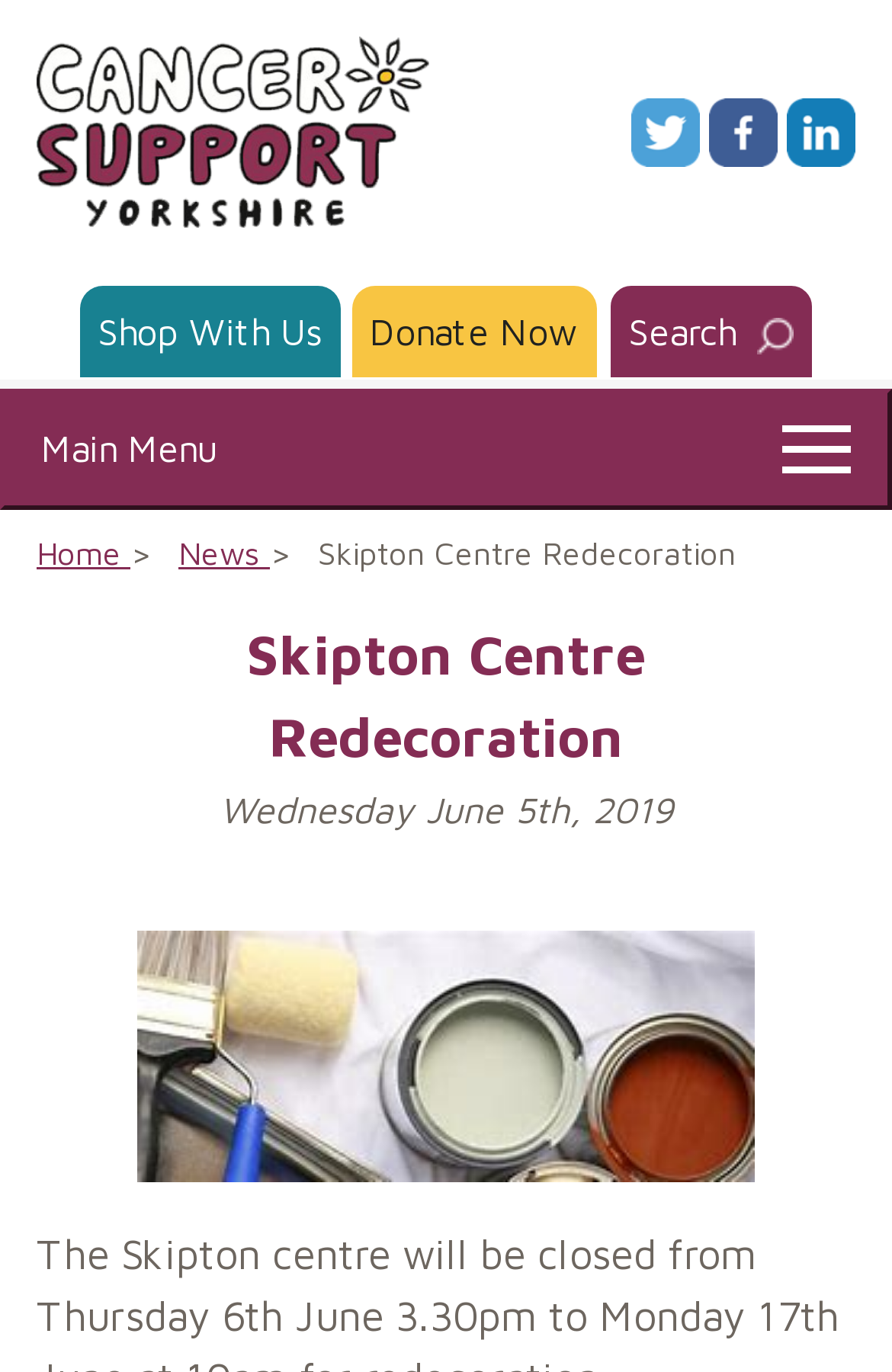Articulate a complete and detailed caption of the webpage elements.

The webpage is about Skipton Centre Redecoration, a project by Cancer Support Yorkshire. At the top left, there is a link to the Cancer Support Yorkshire home page, accompanied by the organization's logo. On the top right, there are three social media links: Twitter, Facebook, and Linkedin, each with its respective icon.

Below the top section, there are three prominent links: "Shop With Us", "Donate Now", and "Search", with a search icon. The search icon is positioned to the right of the "Search" link.

To the left of the page, there is a main menu button labeled "Main Menu", which controls the primary menu. Above the main content area, there is a navigation section with breadcrumbs, featuring links to "Home" and "News", as well as a static text element displaying the title "Skipton Centre Redecoration".

The main content area is an article section, which contains a header with the title "Skipton Centre Redecoration" and a subheading "Wednesday June 5th, 2019".